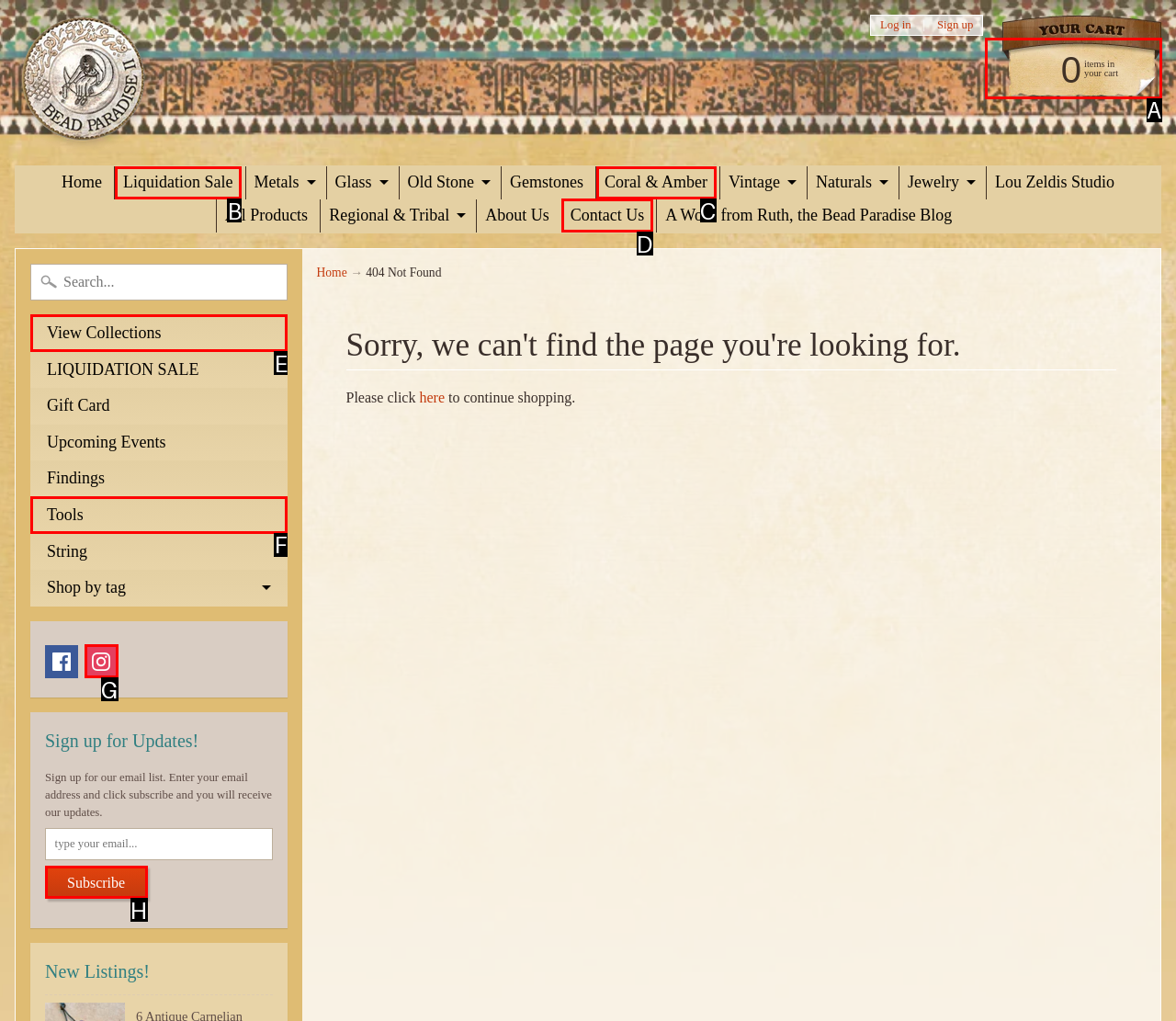Identify the option that corresponds to the given description: 0 items in your cart. Reply with the letter of the chosen option directly.

A